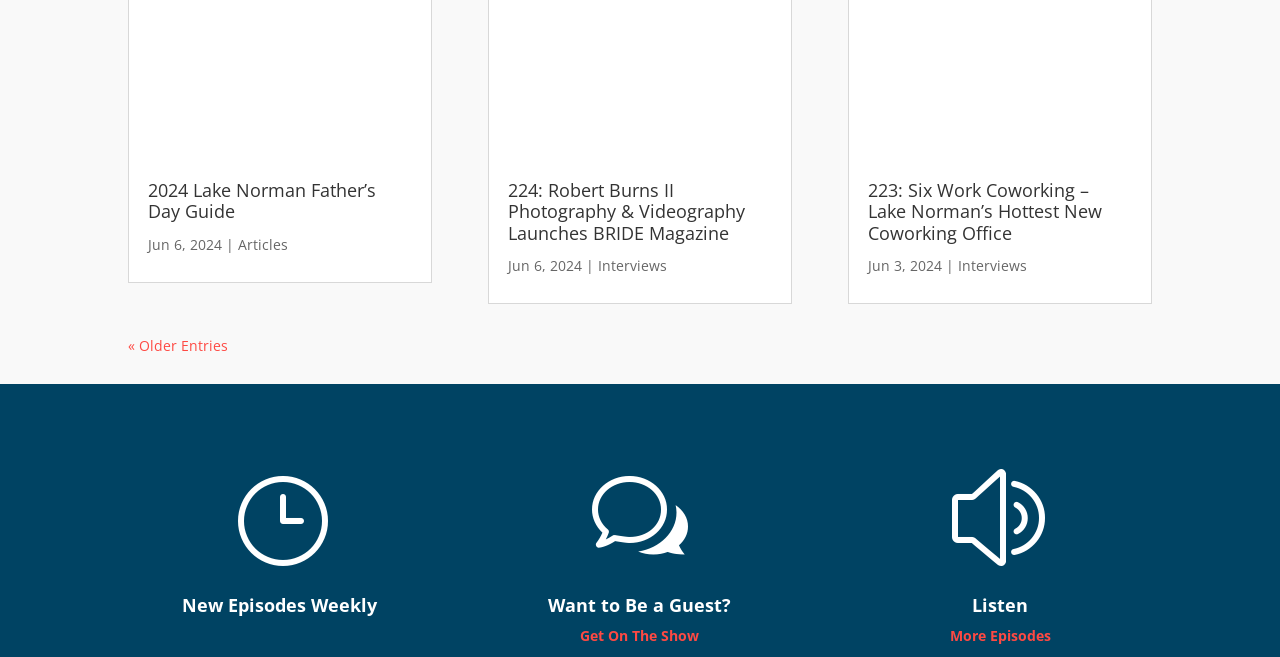What is the purpose of the 'Want to Be a Guest?' link?
Using the image, give a concise answer in the form of a single word or short phrase.

To be a guest on the show